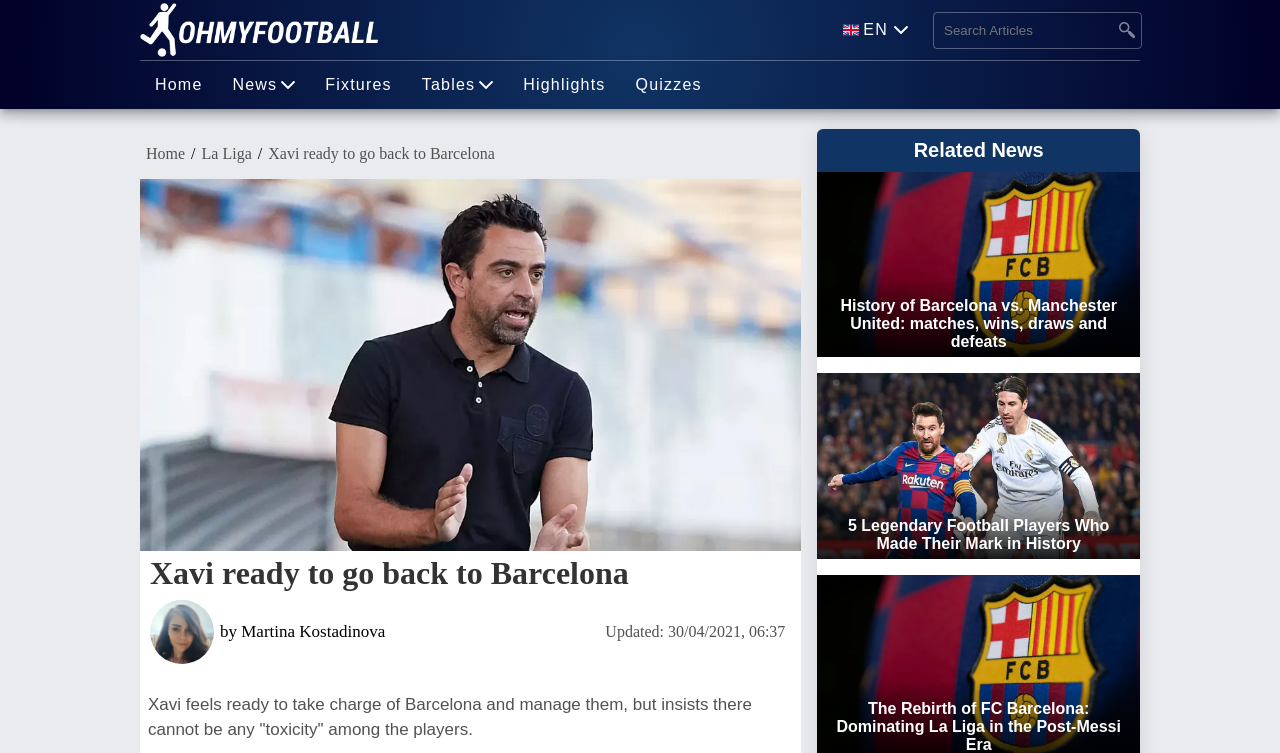Give a short answer using one word or phrase for the question:
How many leagues are listed on the website?

5